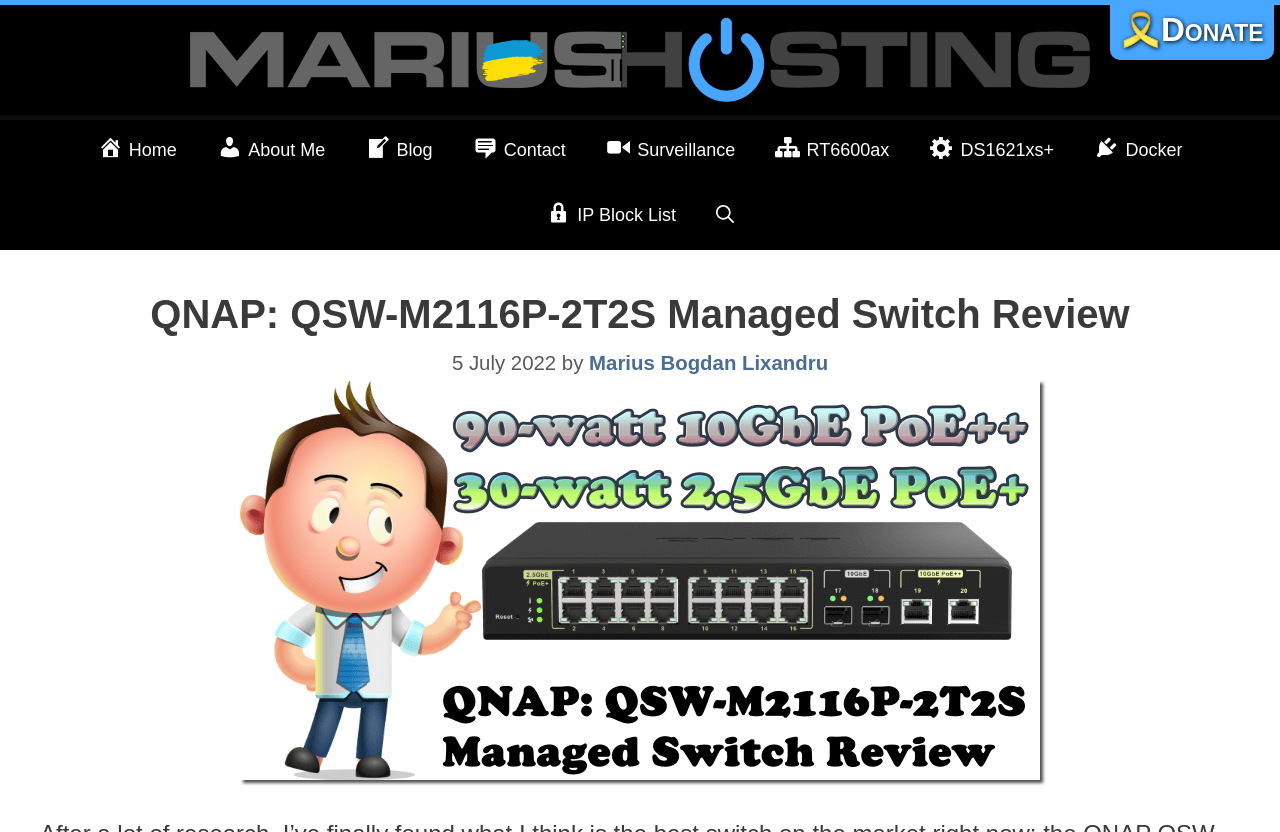Pinpoint the bounding box coordinates of the area that must be clicked to complete this instruction: "read about the author".

[0.154, 0.144, 0.27, 0.222]